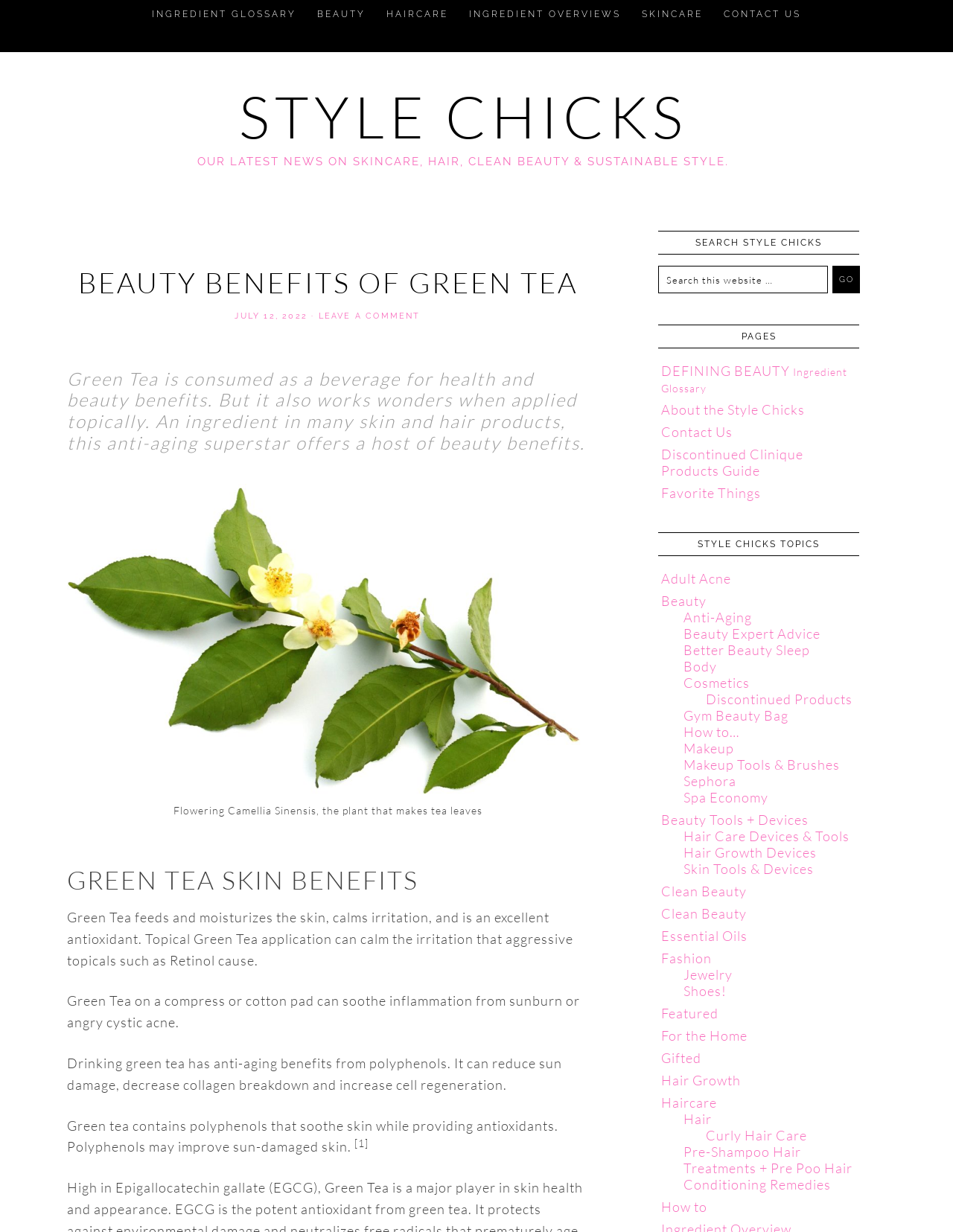Determine the bounding box coordinates of the UI element that matches the following description: "Beauty Expert Advice". The coordinates should be four float numbers between 0 and 1 in the format [left, top, right, bottom].

[0.717, 0.508, 0.861, 0.521]